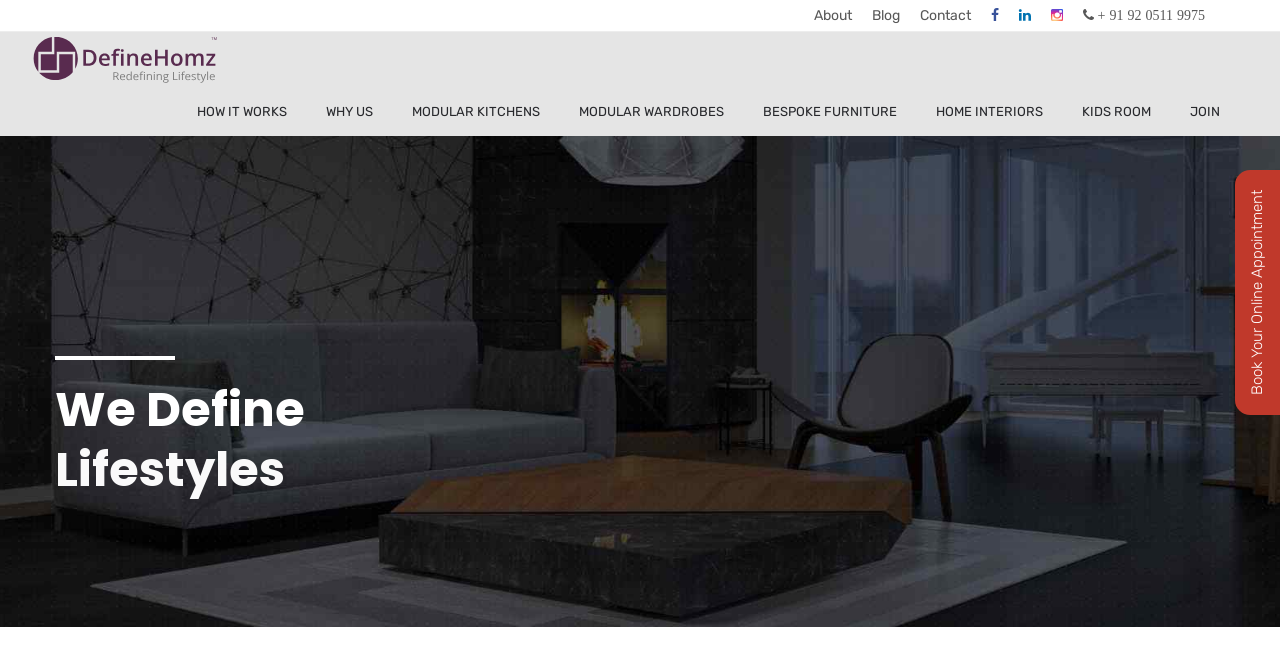What is the name of the company?
Provide an in-depth and detailed answer to the question.

The company name can be found in the top-left corner of the webpage, where the logo is located. The logo has a text 'Definehomz' which is also a link.